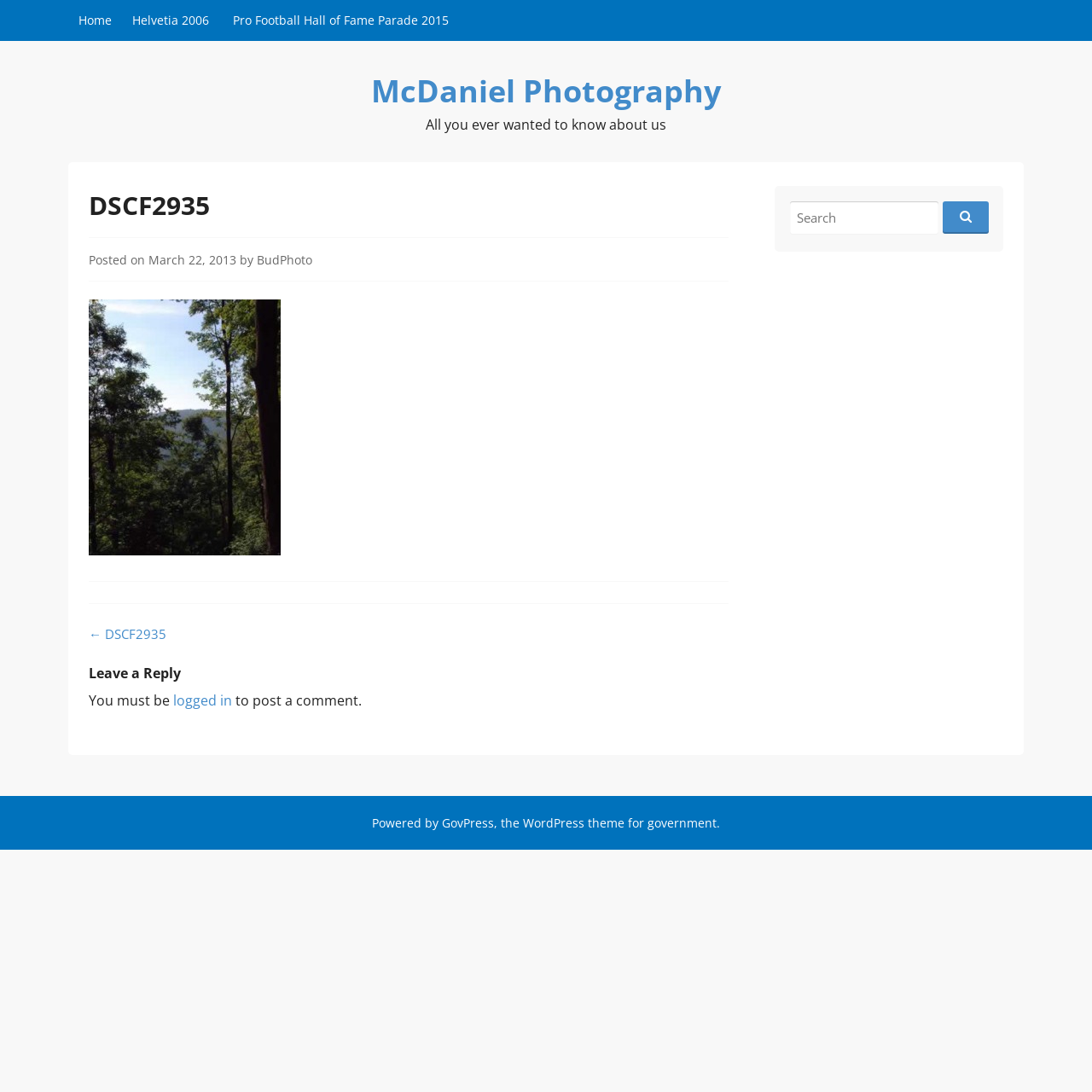Provide the bounding box coordinates of the section that needs to be clicked to accomplish the following instruction: "visit McDaniel Photography."

[0.34, 0.064, 0.66, 0.102]